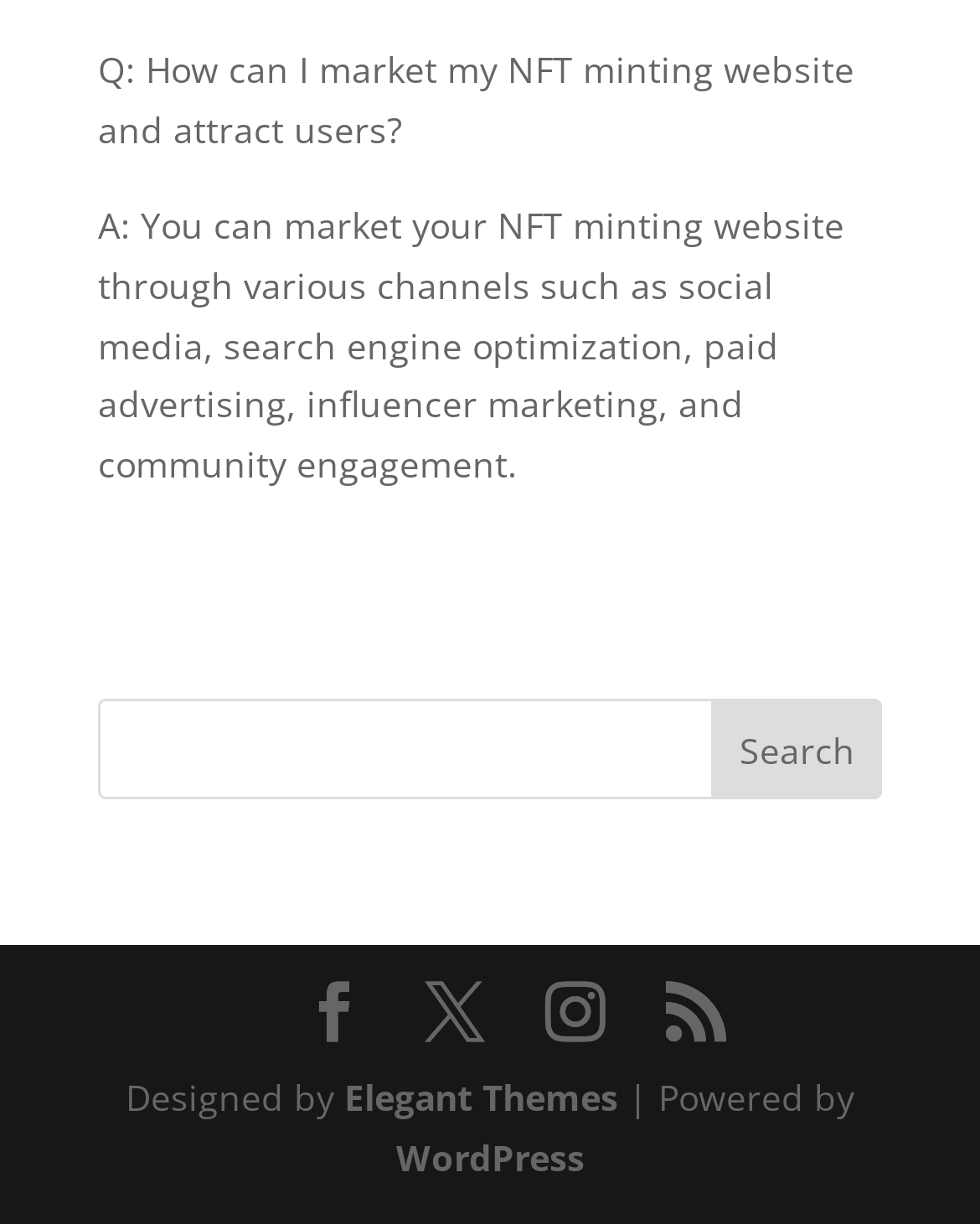What is the name of the theme designer?
Based on the image, answer the question with a single word or brief phrase.

Elegant Themes